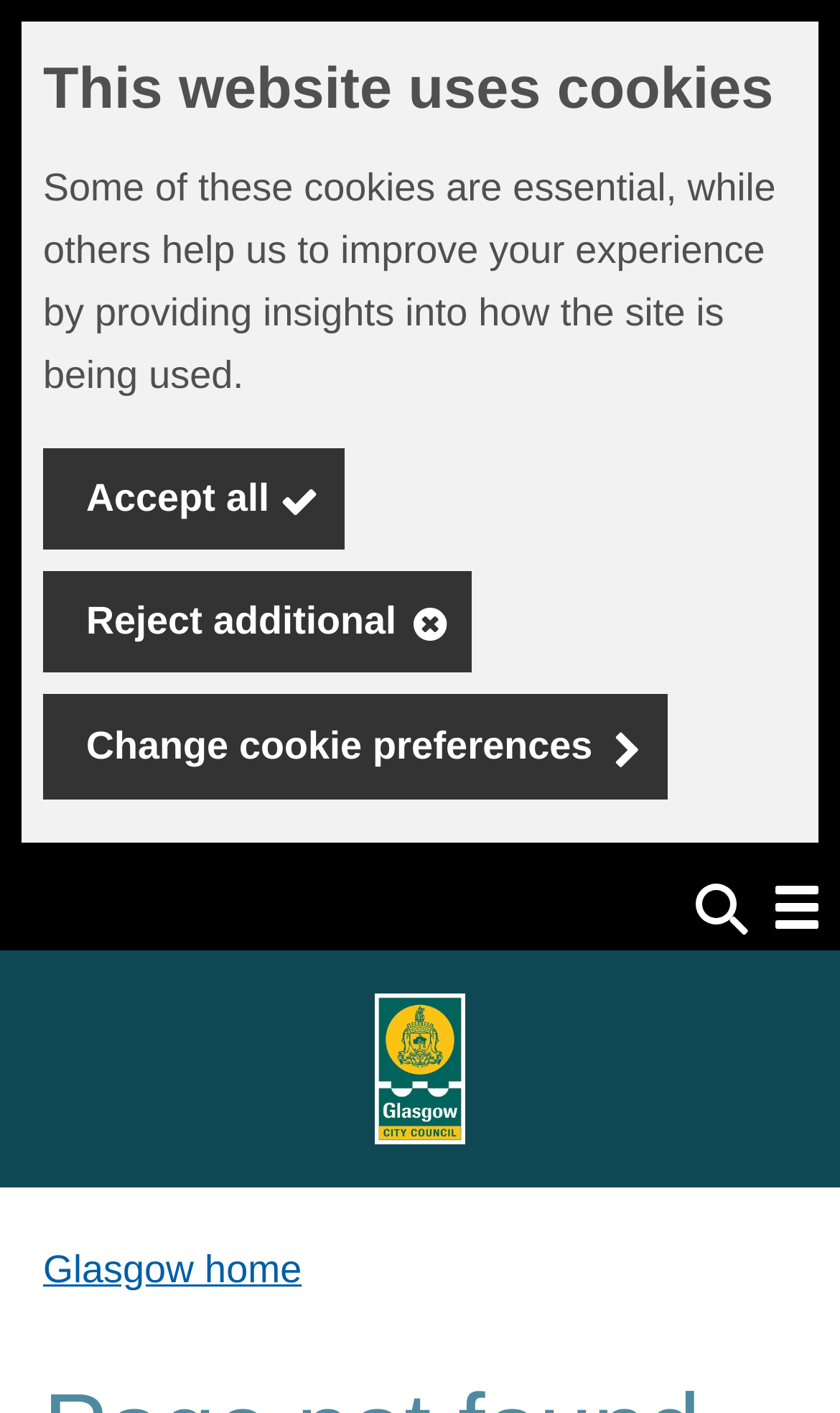Provide a short answer using a single word or phrase for the following question: 
What is the first link on the page?

Skip to main content